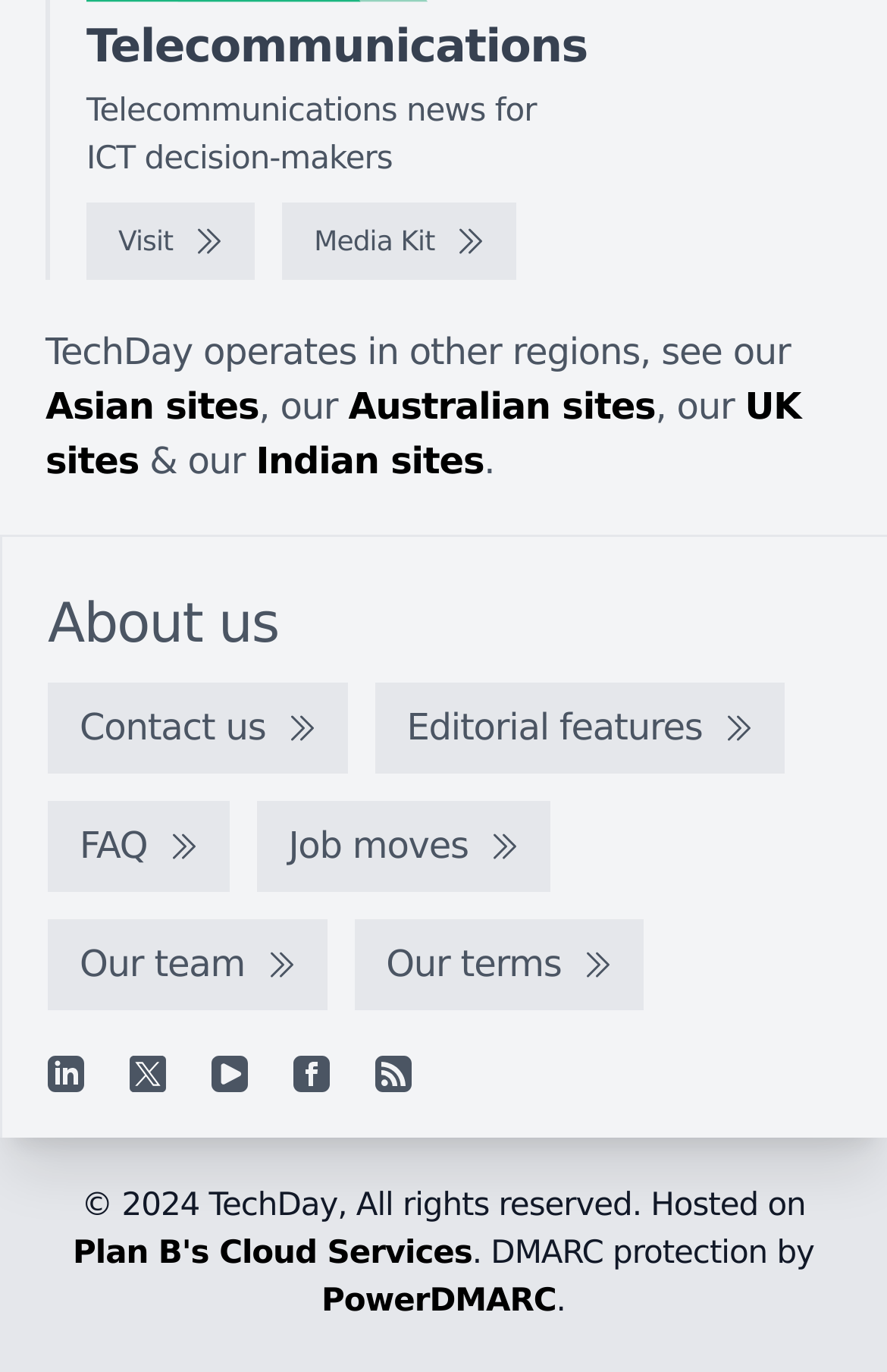Please indicate the bounding box coordinates for the clickable area to complete the following task: "View the editorial features". The coordinates should be specified as four float numbers between 0 and 1, i.e., [left, top, right, bottom].

[0.423, 0.497, 0.884, 0.563]